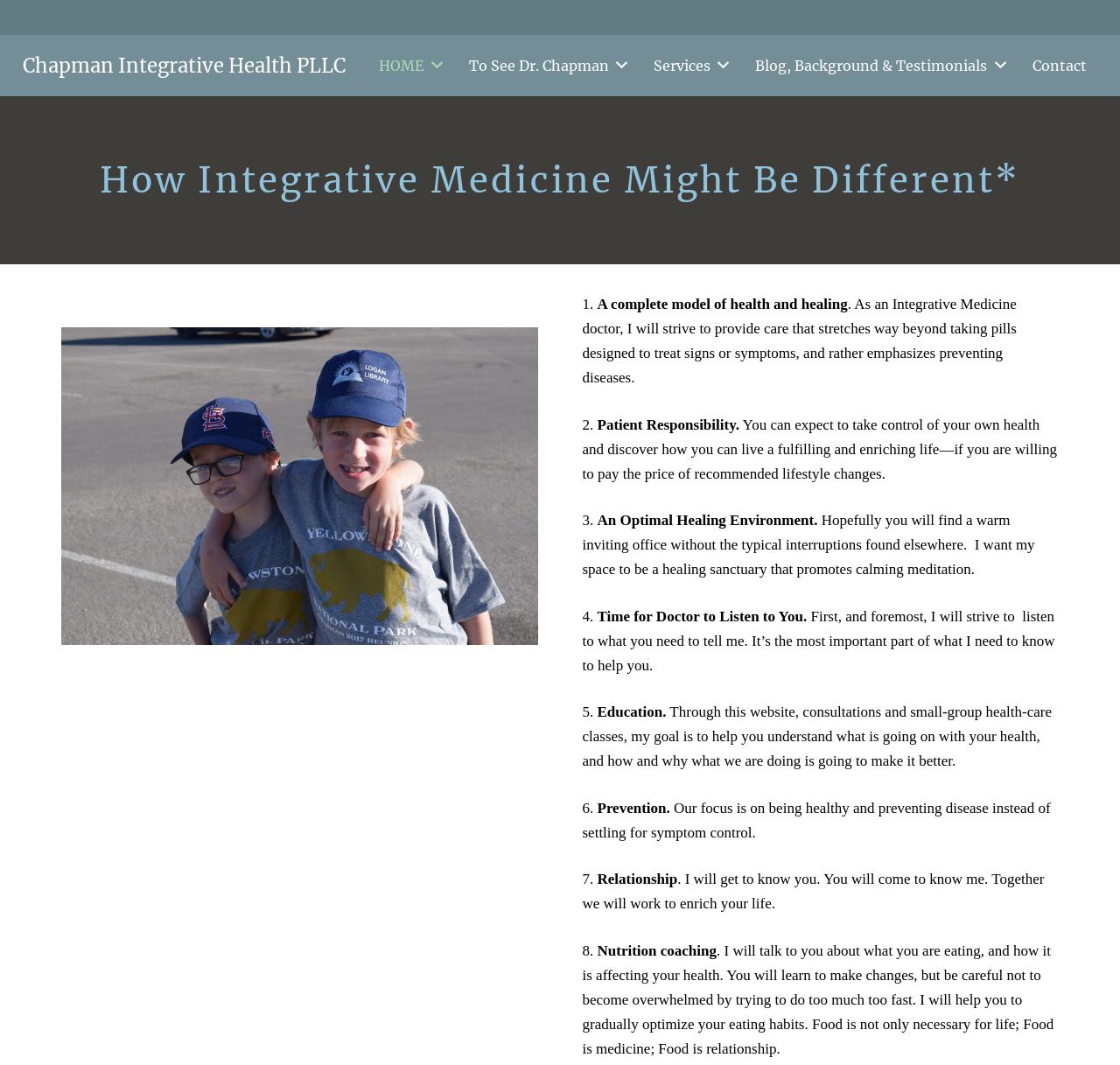How many points are mentioned about integrative medicine?
Using the information presented in the image, please offer a detailed response to the question.

I counted the number of points mentioned about integrative medicine by looking at the static text elements with numbers from 1 to 8, each followed by a description of a point.